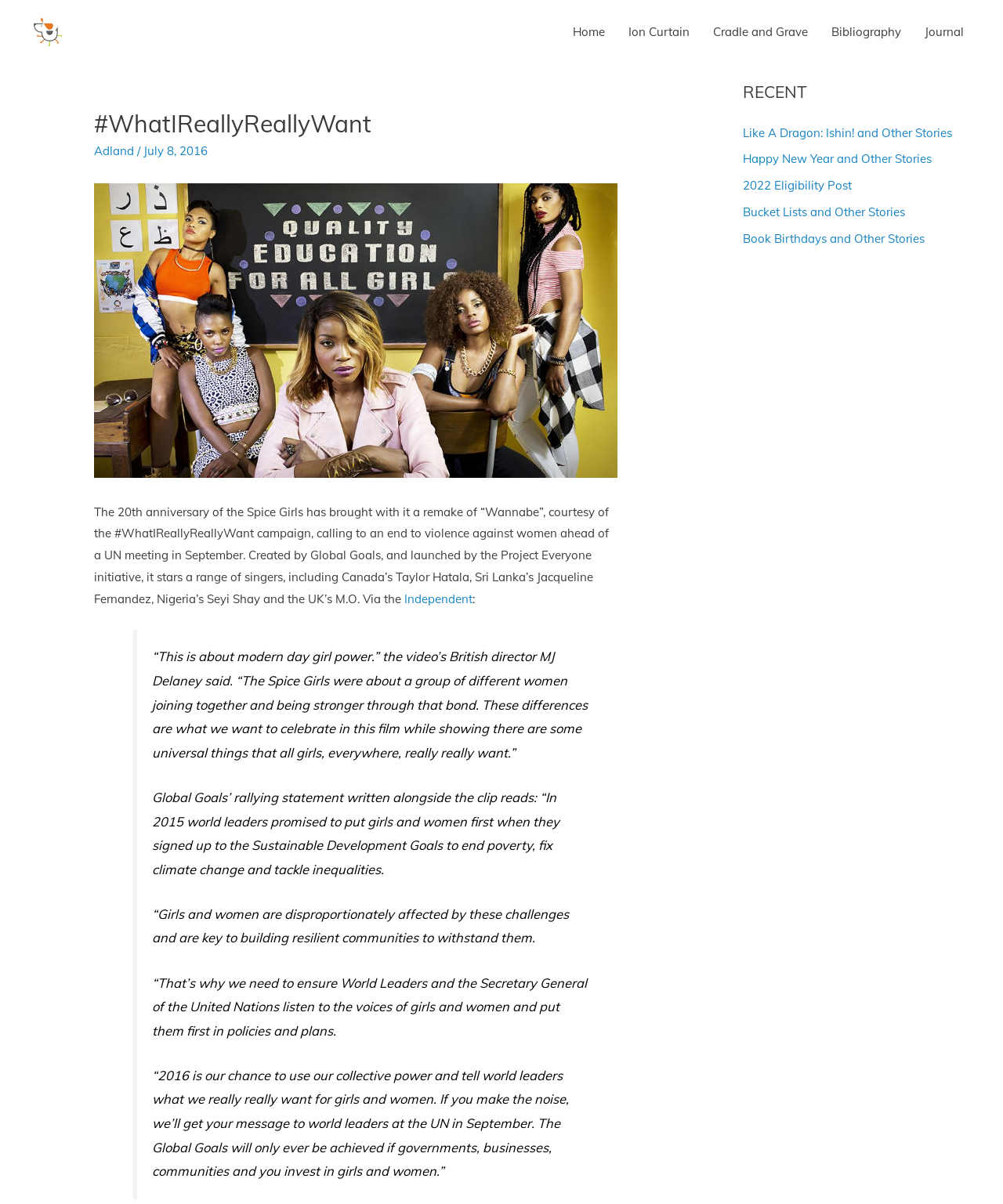Identify the bounding box coordinates of the element to click to follow this instruction: 'Check out the 'Journal' section'. Ensure the coordinates are four float values between 0 and 1, provided as [left, top, right, bottom].

[0.91, 0.007, 0.973, 0.046]